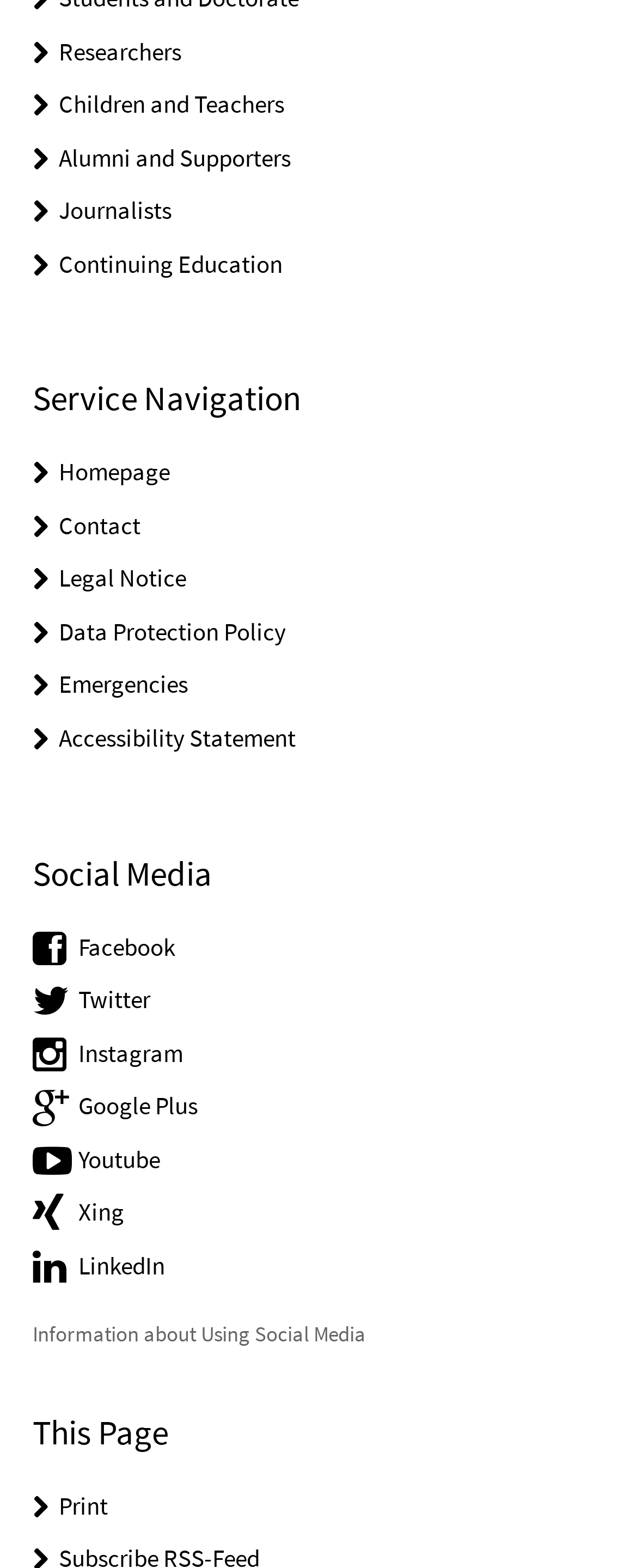How many categories are there for different types of users?
Provide a one-word or short-phrase answer based on the image.

5